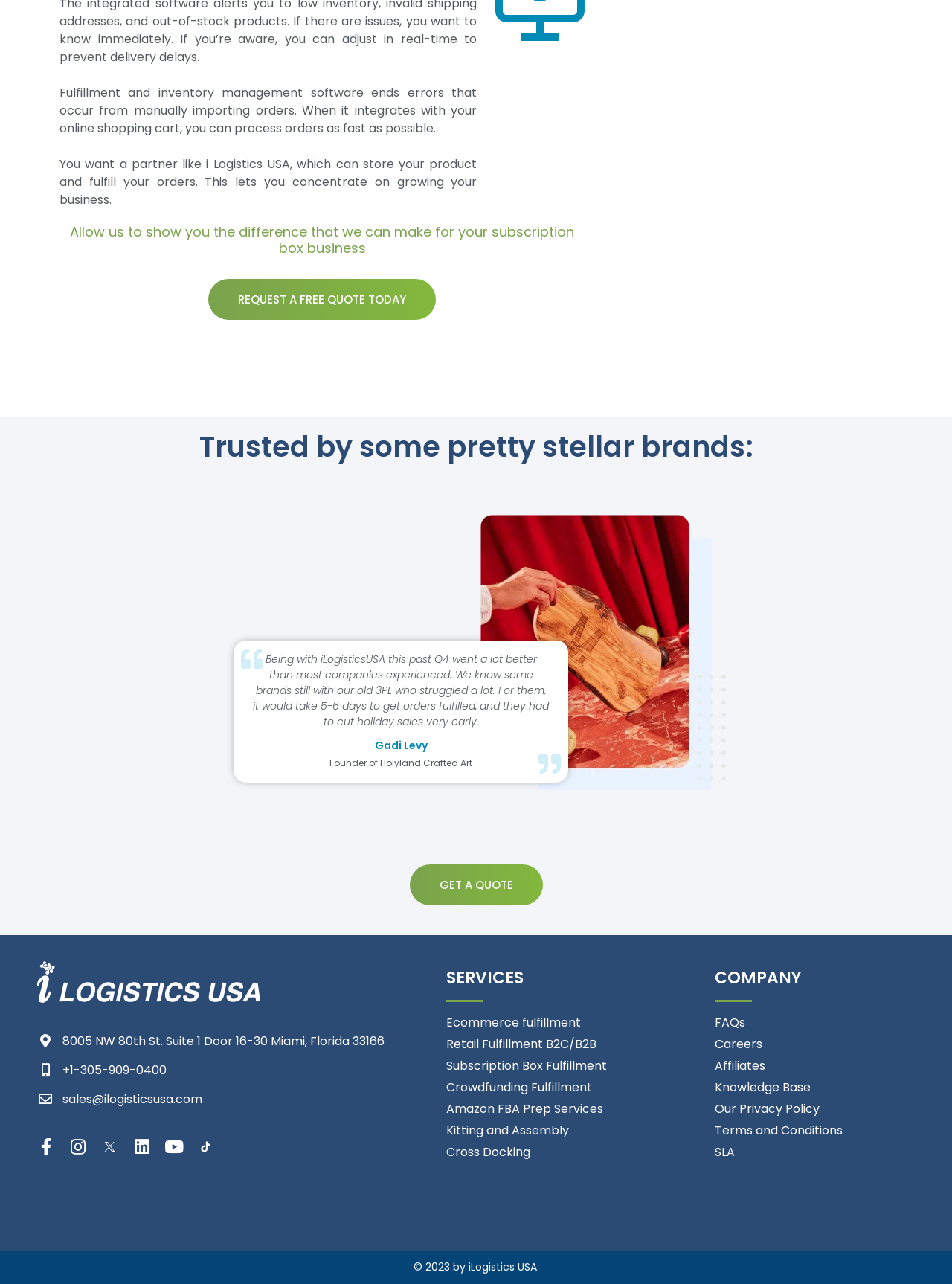How many social media links are there?
Based on the image, answer the question with a single word or brief phrase.

6